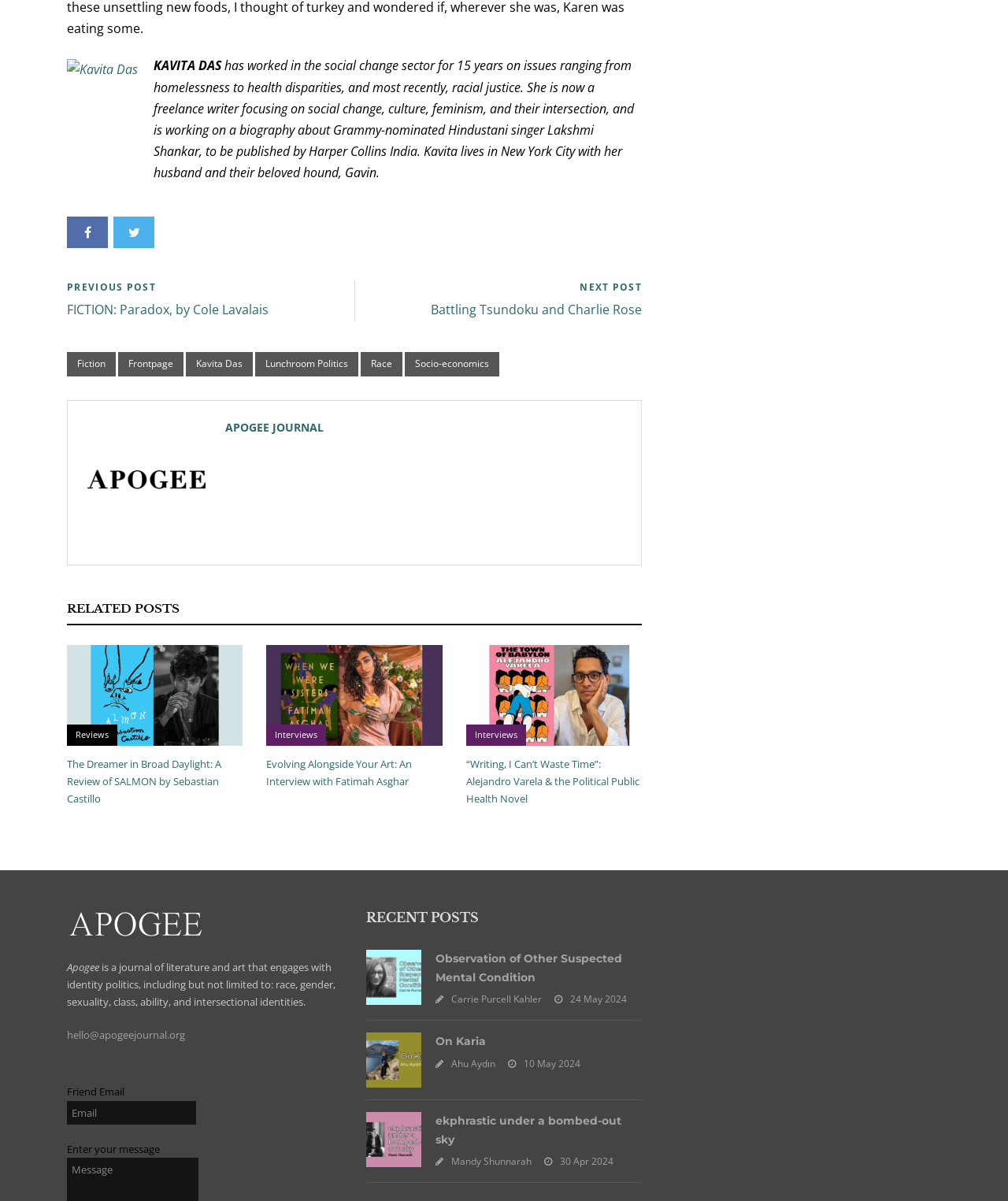Please identify the bounding box coordinates of the element's region that needs to be clicked to fulfill the following instruction: "View posts from November 2023". The bounding box coordinates should consist of four float numbers between 0 and 1, i.e., [left, top, right, bottom].

None